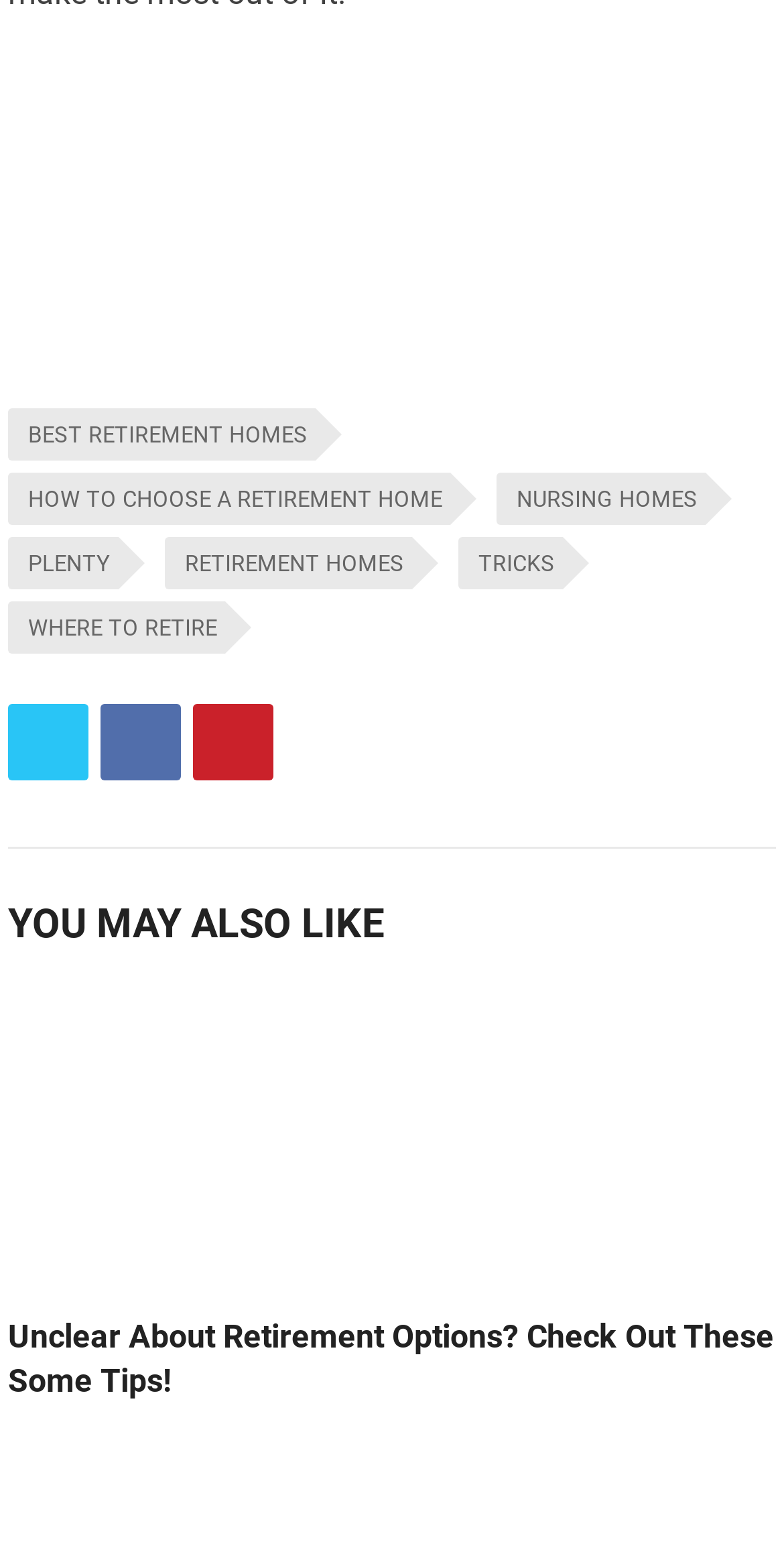What type of content is 'PLENTY' and 'TRICKS' related to?
Relying on the image, give a concise answer in one word or a brief phrase.

Retirement